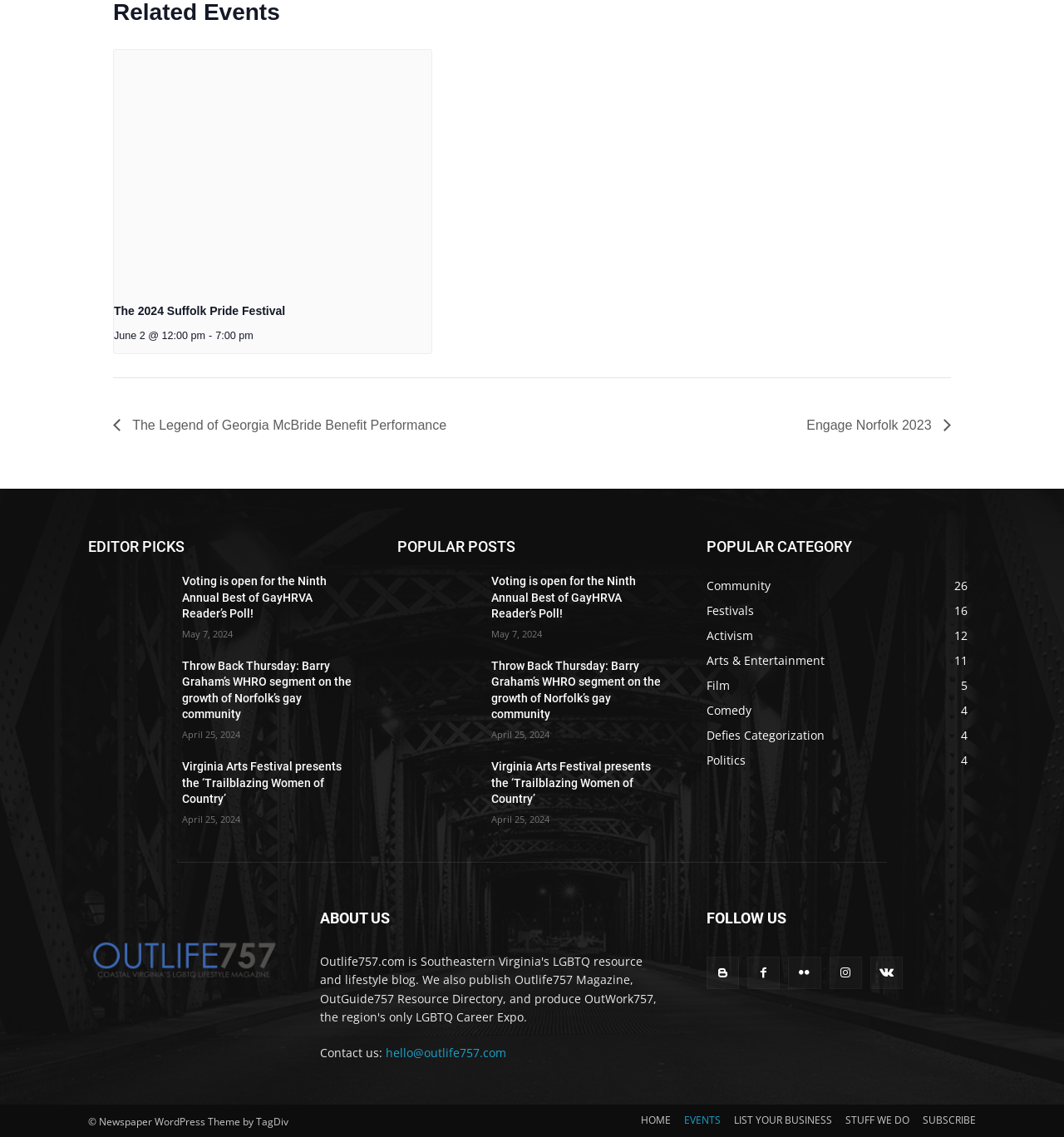How many links are there in the 'EVENT NAVIGATION' section?
Look at the image and answer the question using a single word or phrase.

2